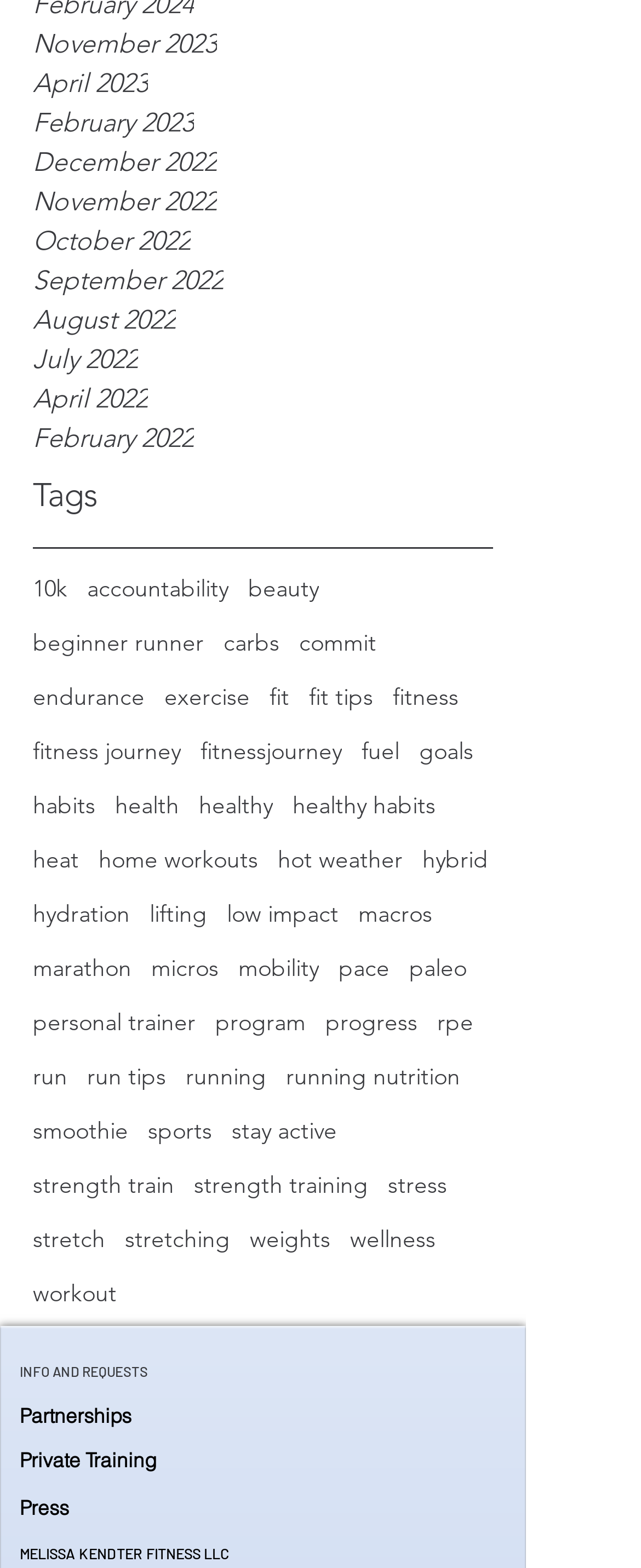Determine the bounding box coordinates of the clickable region to follow the instruction: "Read the article about licensing and business models for 'Lunatics!'".

None